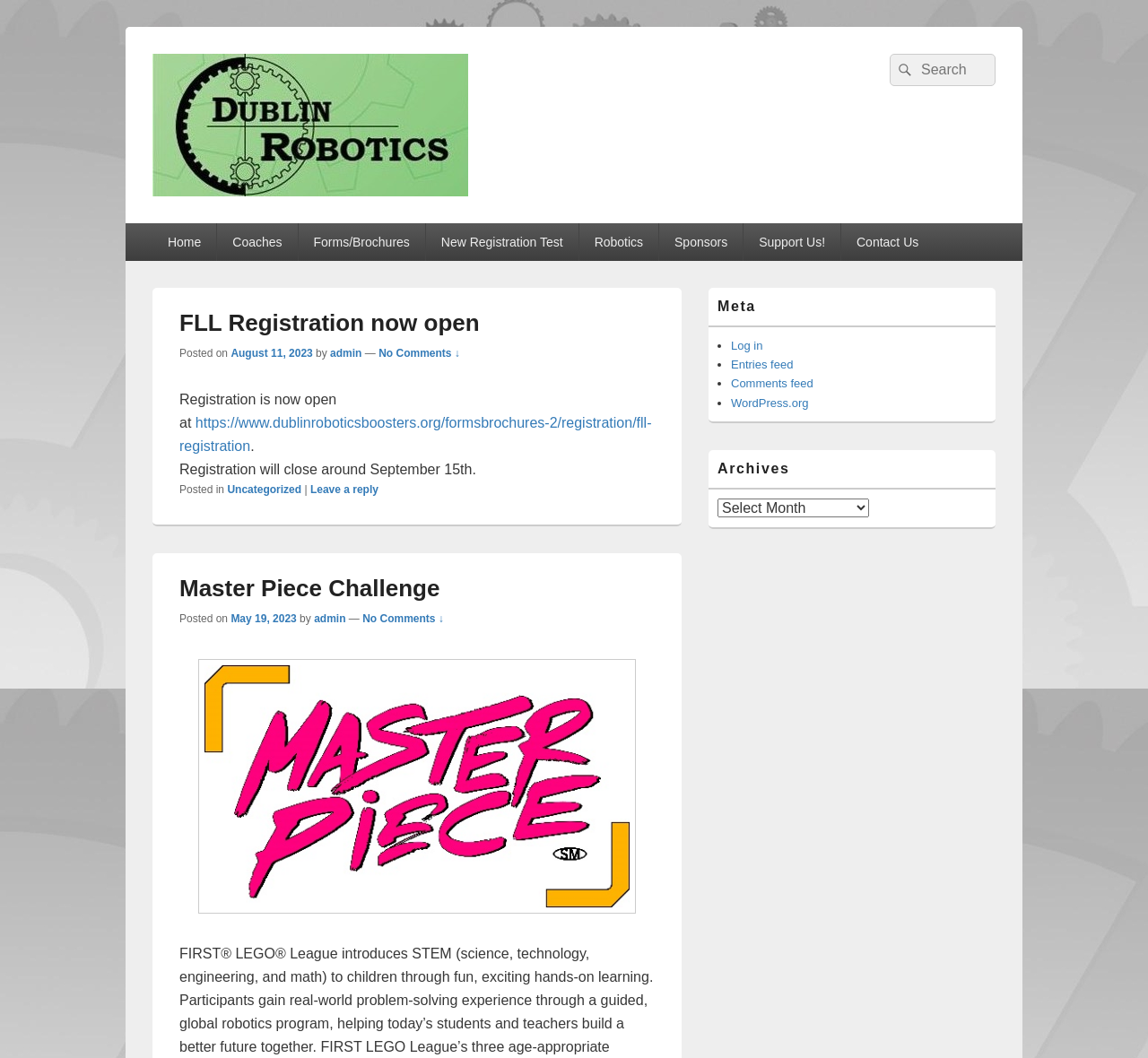Answer this question in one word or a short phrase: What is the name of the organization?

Dublin Robotics Boosters